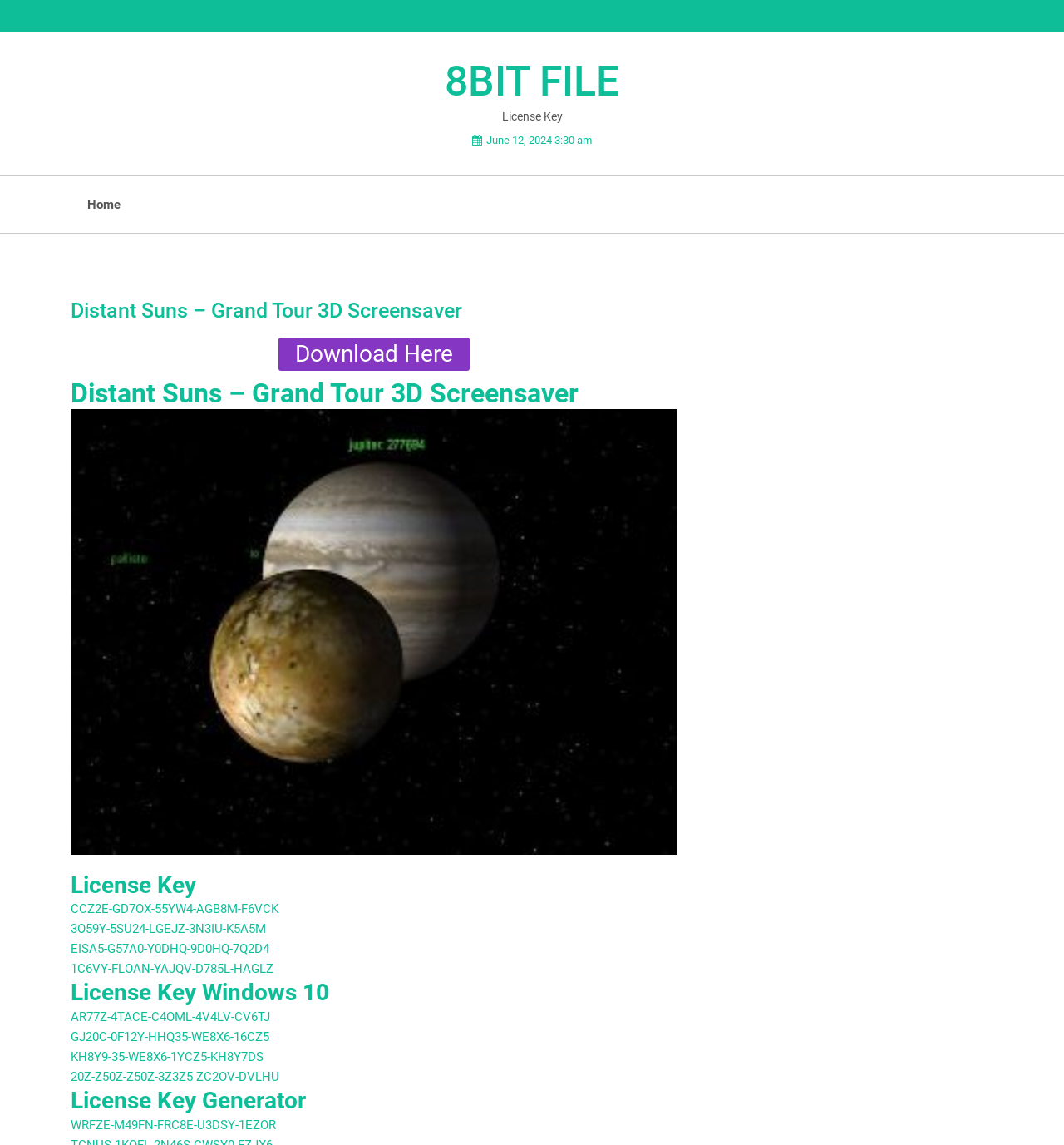How many license key generators are mentioned?
Refer to the screenshot and deliver a thorough answer to the question presented.

I counted the number of headings with the text 'License Key Generator' and found only one instance.